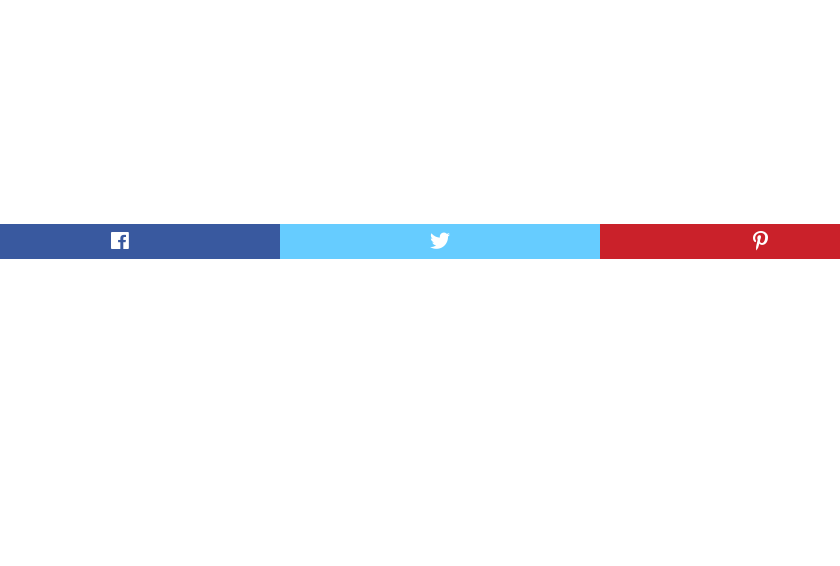Provide a thorough description of the image, including all visible elements.

The image features a black-and-white portrait of Amy Klobuchar, a prominent political figure. It captures her in a thoughtful expression, emphasizing her engaging and determined demeanor. Below the image, a caption notes that the photo is credited to Getty Images, highlighting the professional nature of the image. The context suggests it may be related to a significant moment or statement from Klobuchar, possibly in connection with her political career or public service.